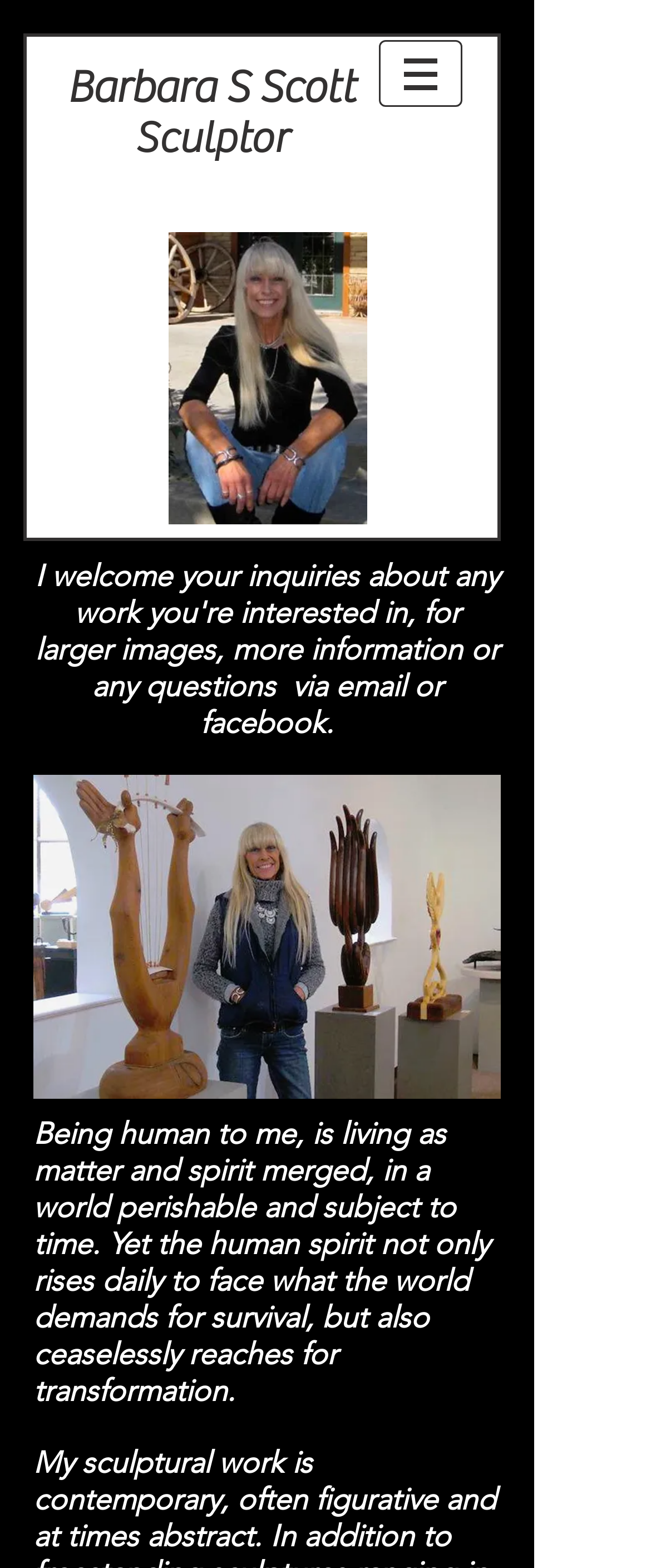Identify the bounding box for the element characterized by the following description: "A Day in the Life".

None